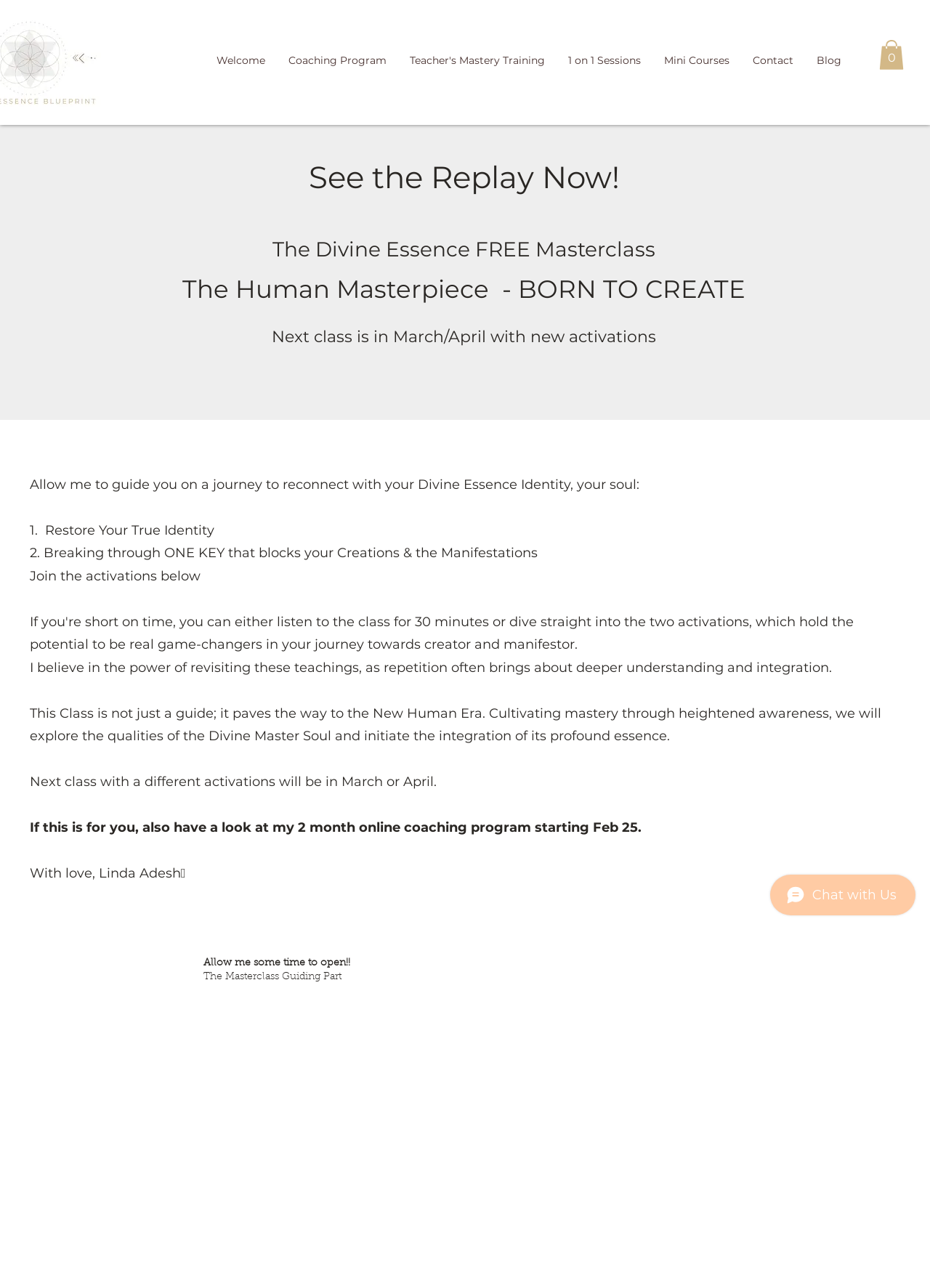Find the bounding box coordinates of the element to click in order to complete this instruction: "Read the 'Masterclass Replay'". The bounding box coordinates must be four float numbers between 0 and 1, denoted as [left, top, right, bottom].

[0.332, 0.123, 0.666, 0.152]